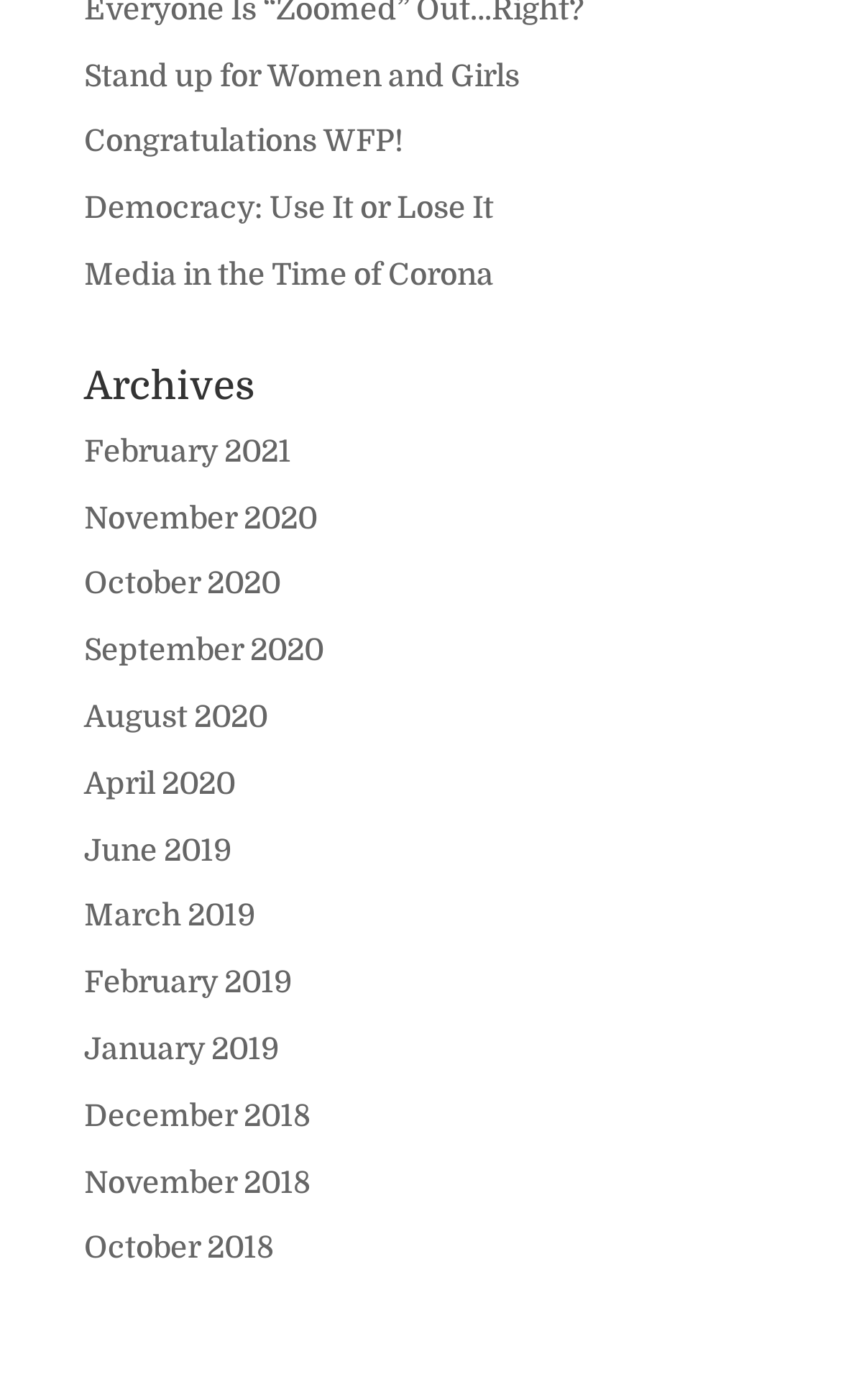Please find and report the bounding box coordinates of the element to click in order to perform the following action: "Explore Democracy: Use It or Lose It". The coordinates should be expressed as four float numbers between 0 and 1, in the format [left, top, right, bottom].

[0.1, 0.136, 0.587, 0.16]